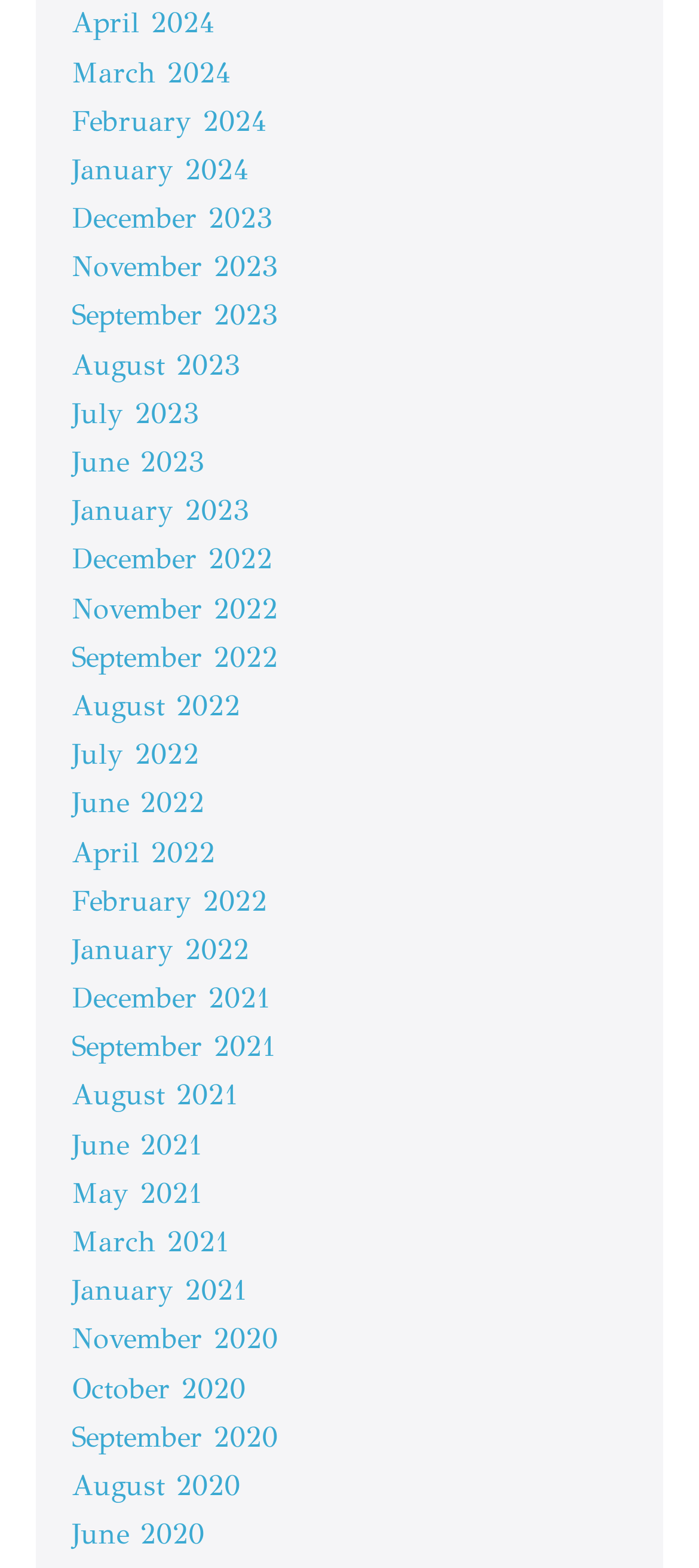Please determine the bounding box coordinates of the element's region to click for the following instruction: "go to January 2022".

[0.103, 0.594, 0.356, 0.616]